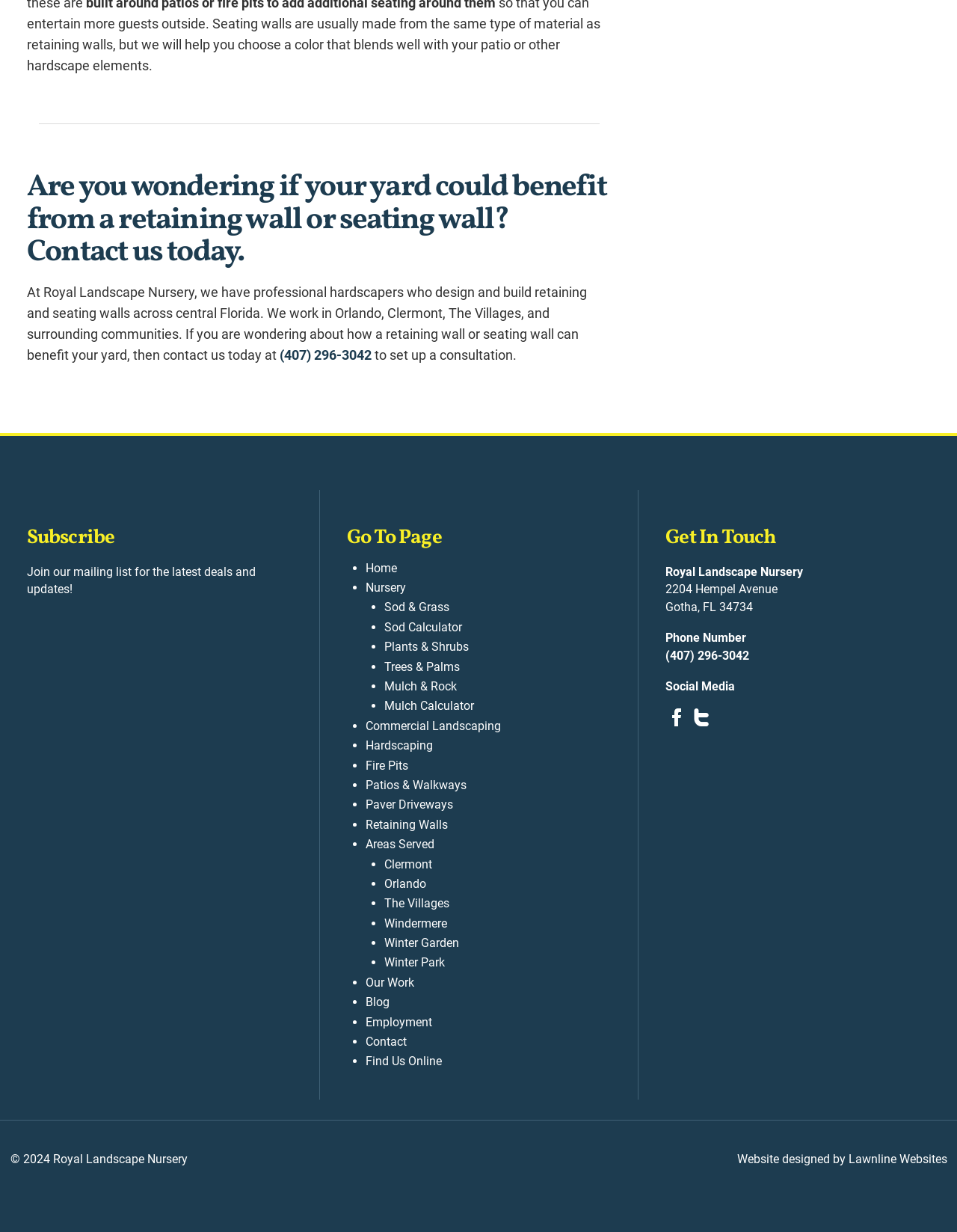What is the phone number to contact Royal Landscape Nursery?
Give a detailed response to the question by analyzing the screenshot.

I found the phone number by looking at the 'Get In Touch' section, where it is listed as 'Phone Number' with the corresponding number being (407) 296-3042.